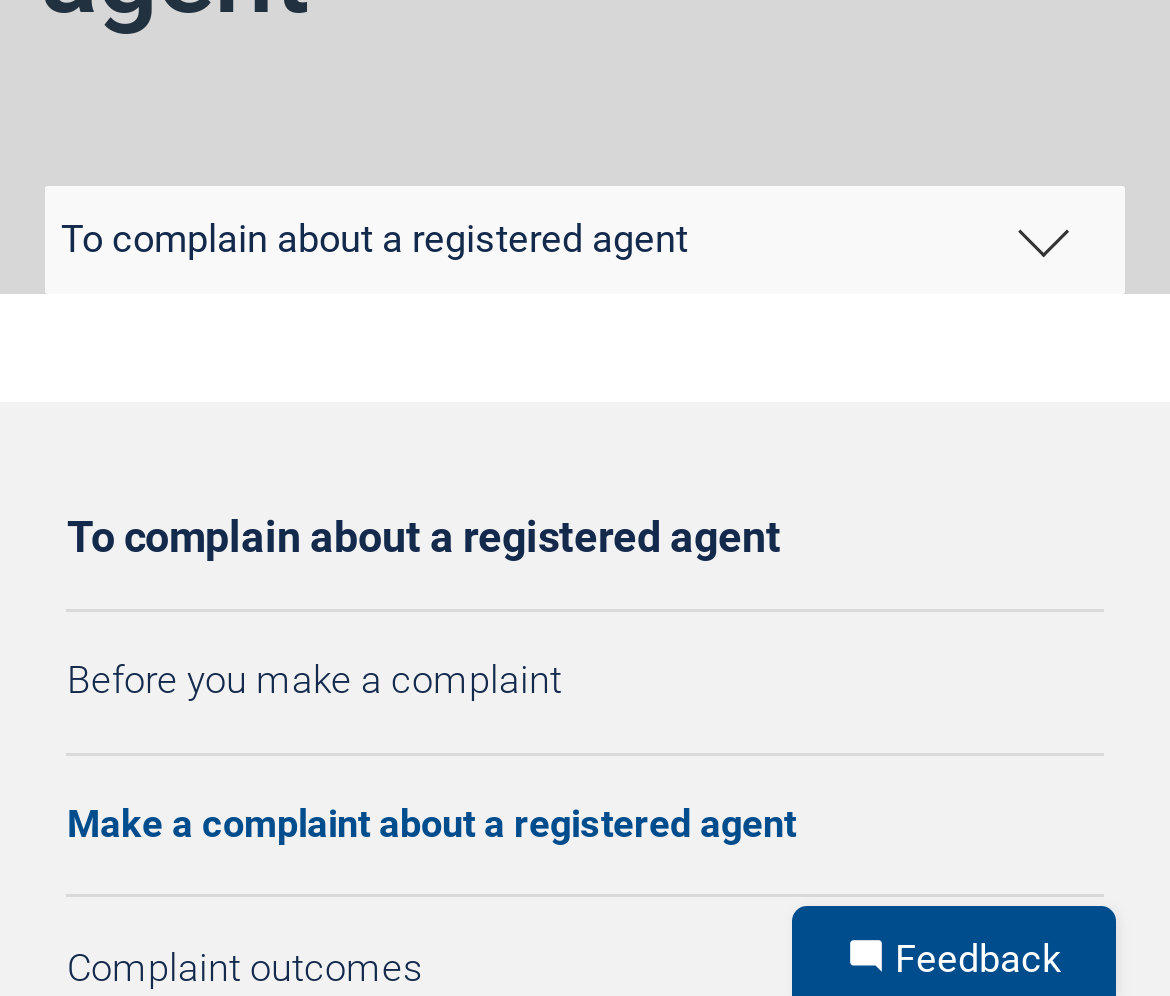Given the description "Clickbot", provide the bounding box coordinates of the corresponding UI element.

[0.678, 0.908, 0.954, 1.0]